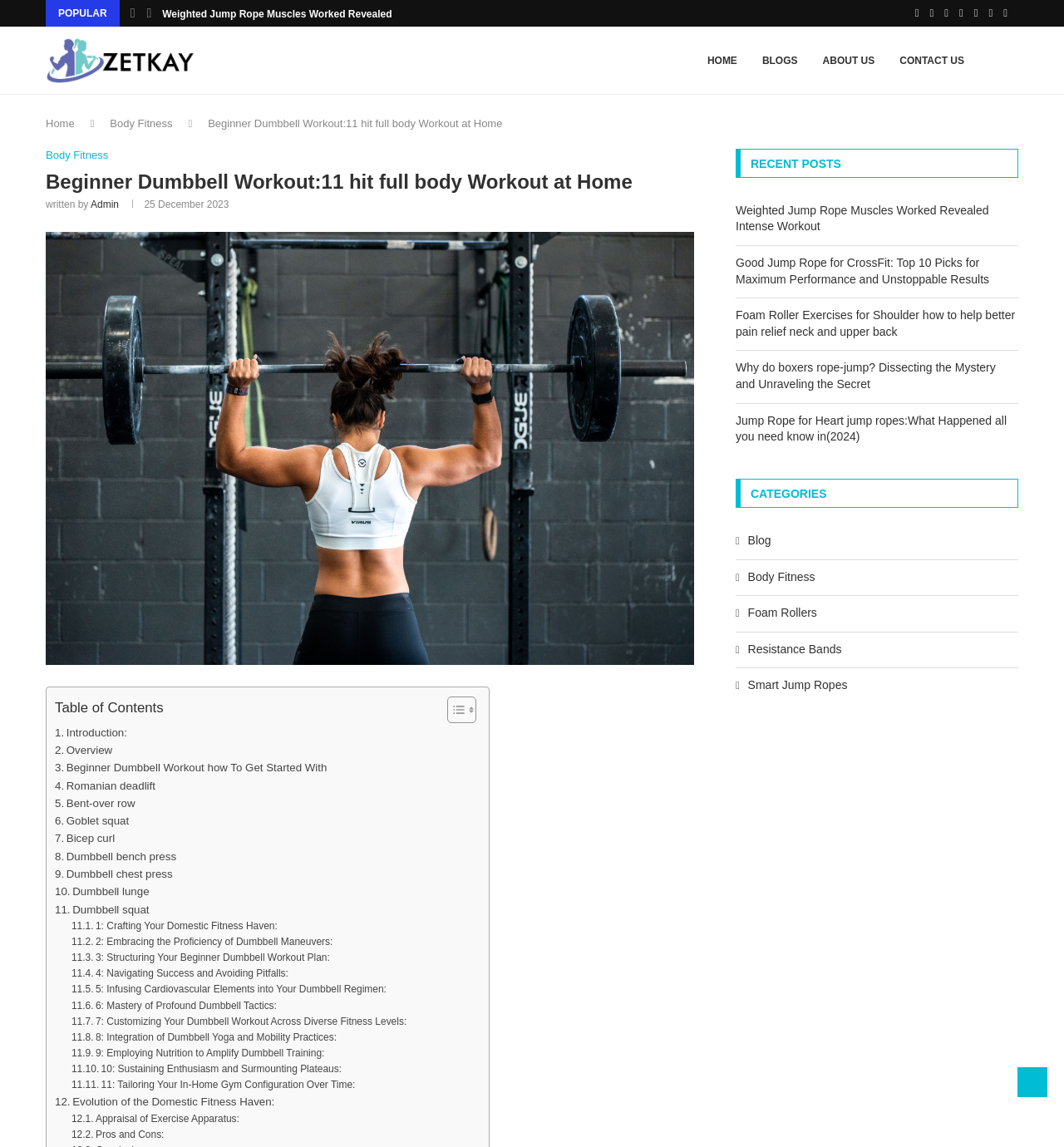Based on the provided description, "Bent-over row", find the bounding box of the corresponding UI element in the screenshot.

[0.052, 0.693, 0.127, 0.708]